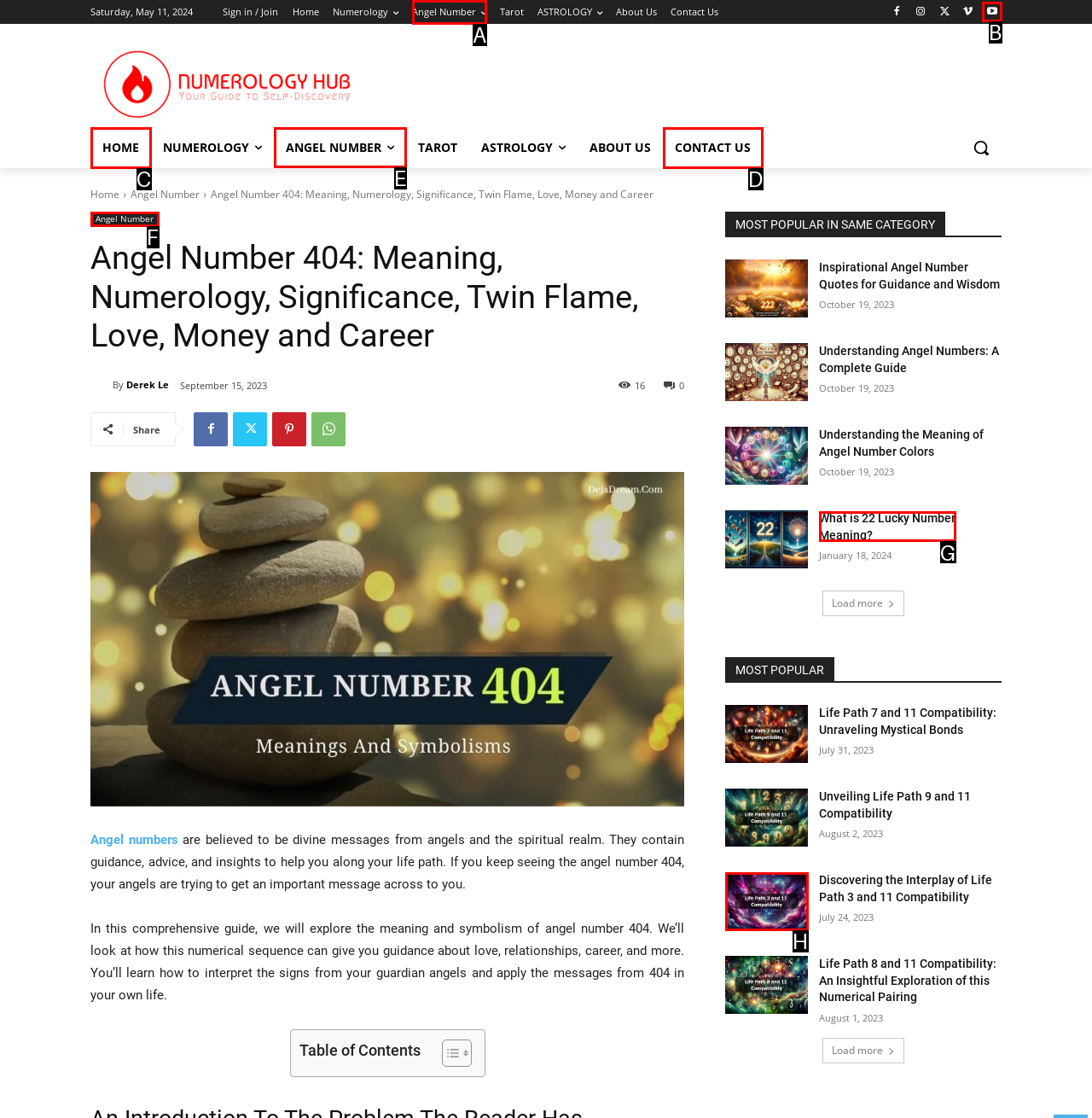Indicate the letter of the UI element that should be clicked to accomplish the task: Explore the 'Angel Number' category. Answer with the letter only.

E